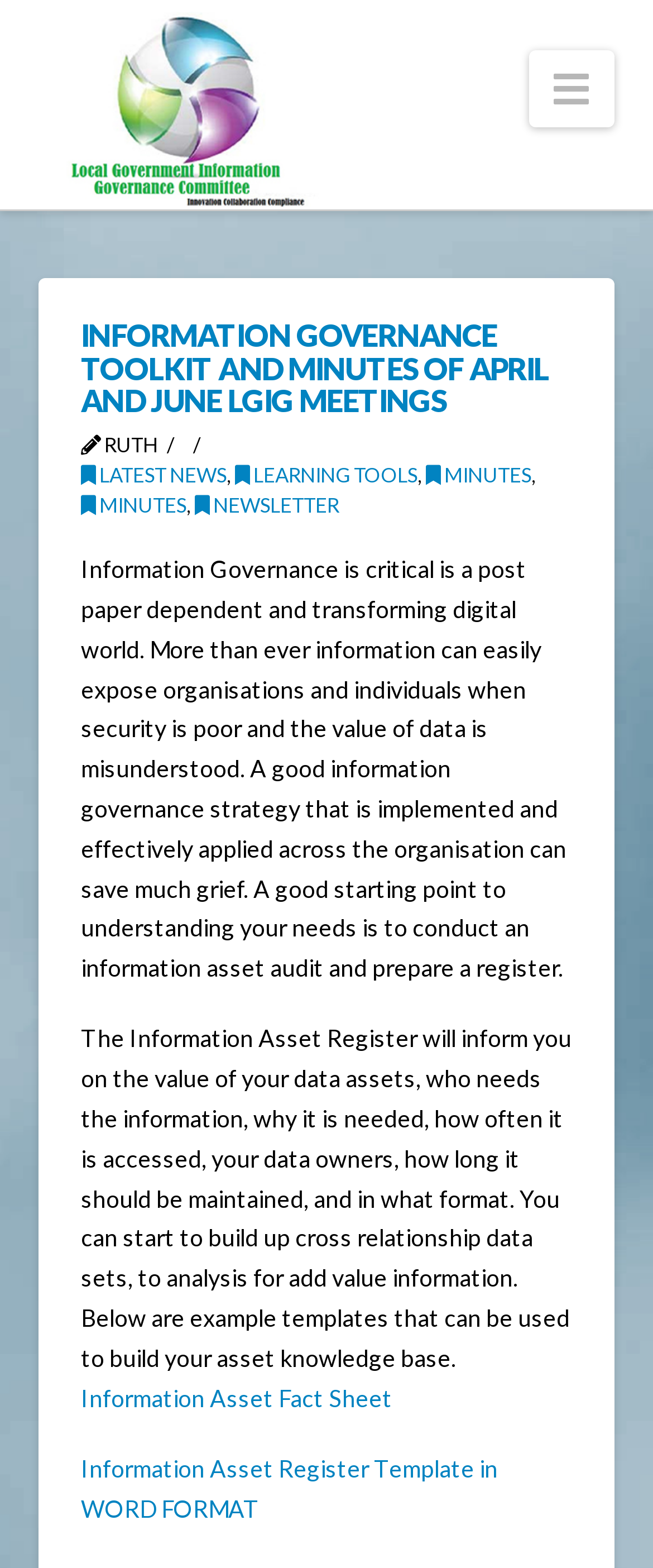Locate the bounding box coordinates of the clickable area to execute the instruction: "Expand Navigation". Provide the coordinates as four float numbers between 0 and 1, represented as [left, top, right, bottom].

[0.809, 0.032, 0.94, 0.081]